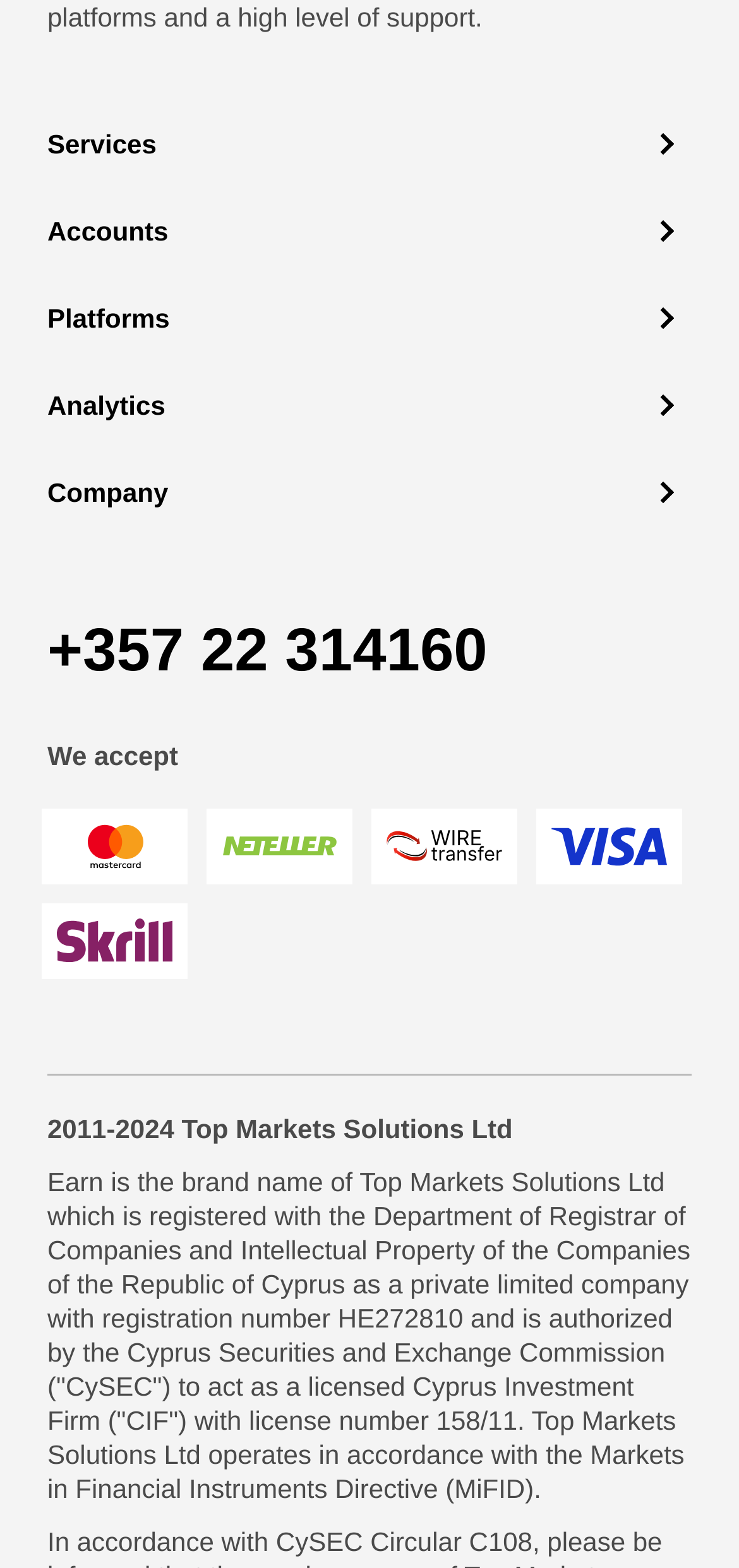What payment methods are accepted?
Please provide a single word or phrase in response based on the screenshot.

mastercard, neteller, wiretransfer, visa, skrill